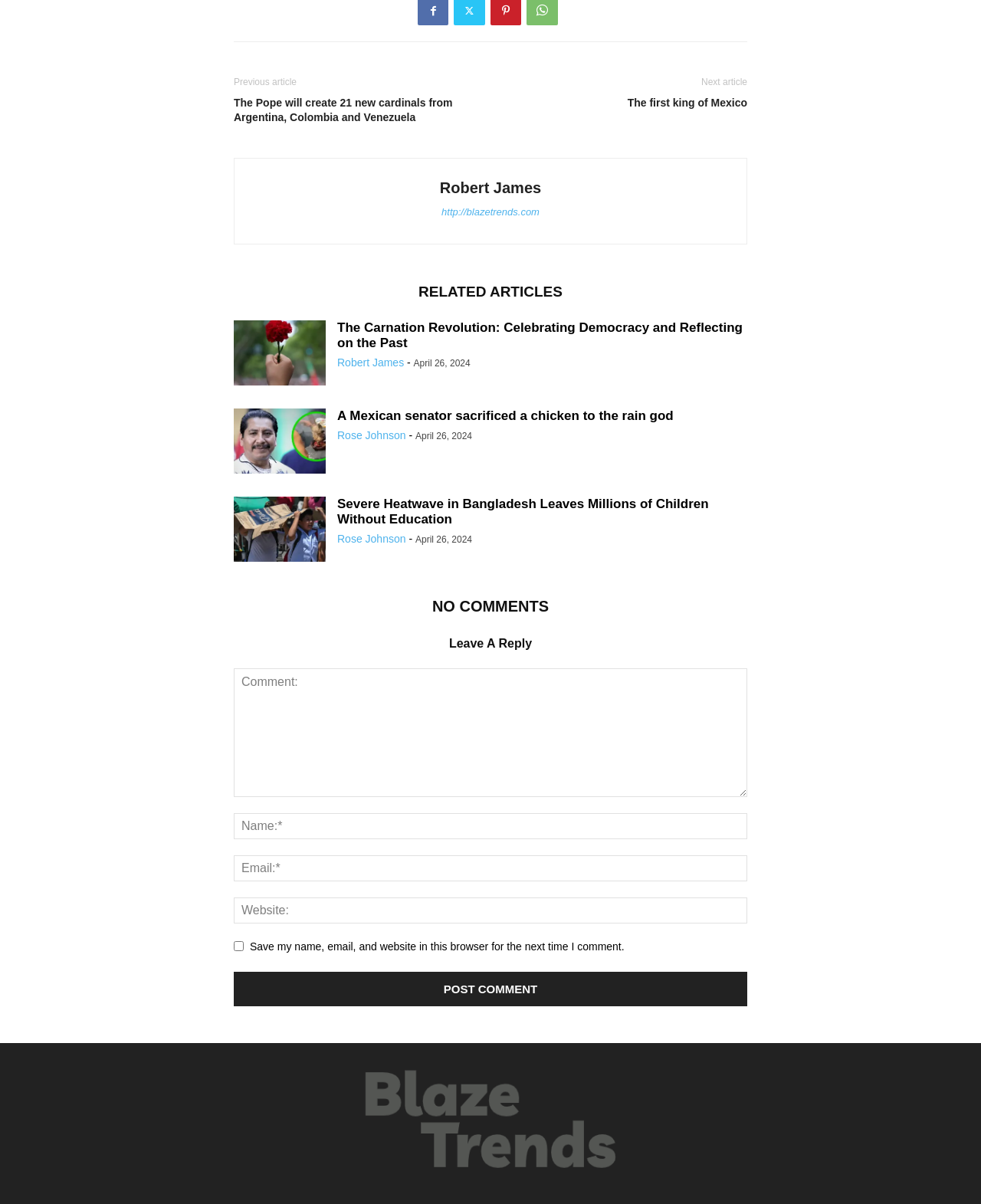How many input fields are required in the comment form?
Please respond to the question with a detailed and thorough explanation.

I examined the form elements and found three input fields labeled 'Name:*', 'Email:*', and 'Comment:', which are marked as required.